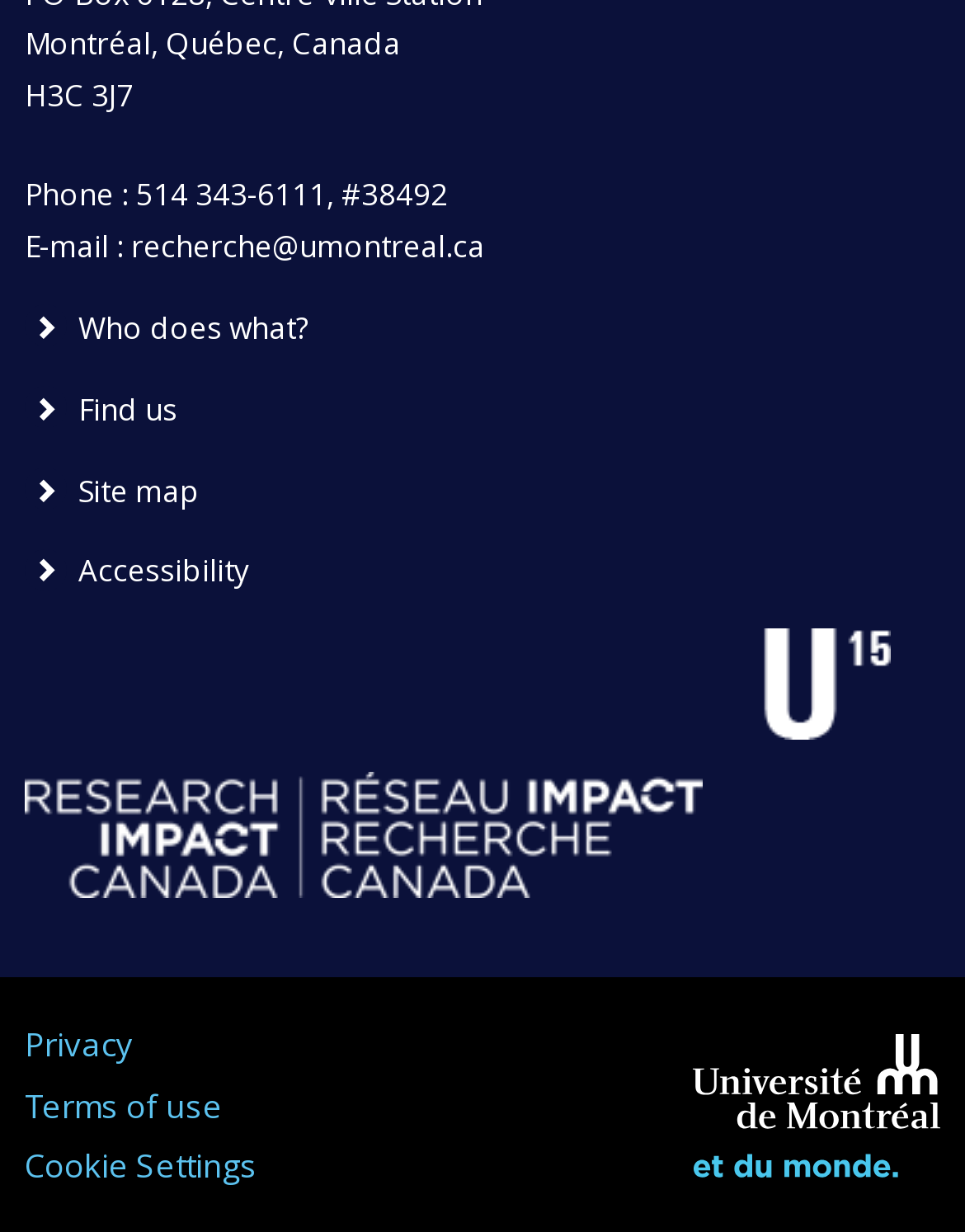Please provide the bounding box coordinates for the element that needs to be clicked to perform the instruction: "Learn about Research Impact Canada". The coordinates must consist of four float numbers between 0 and 1, formatted as [left, top, right, bottom].

[0.026, 0.658, 0.728, 0.692]